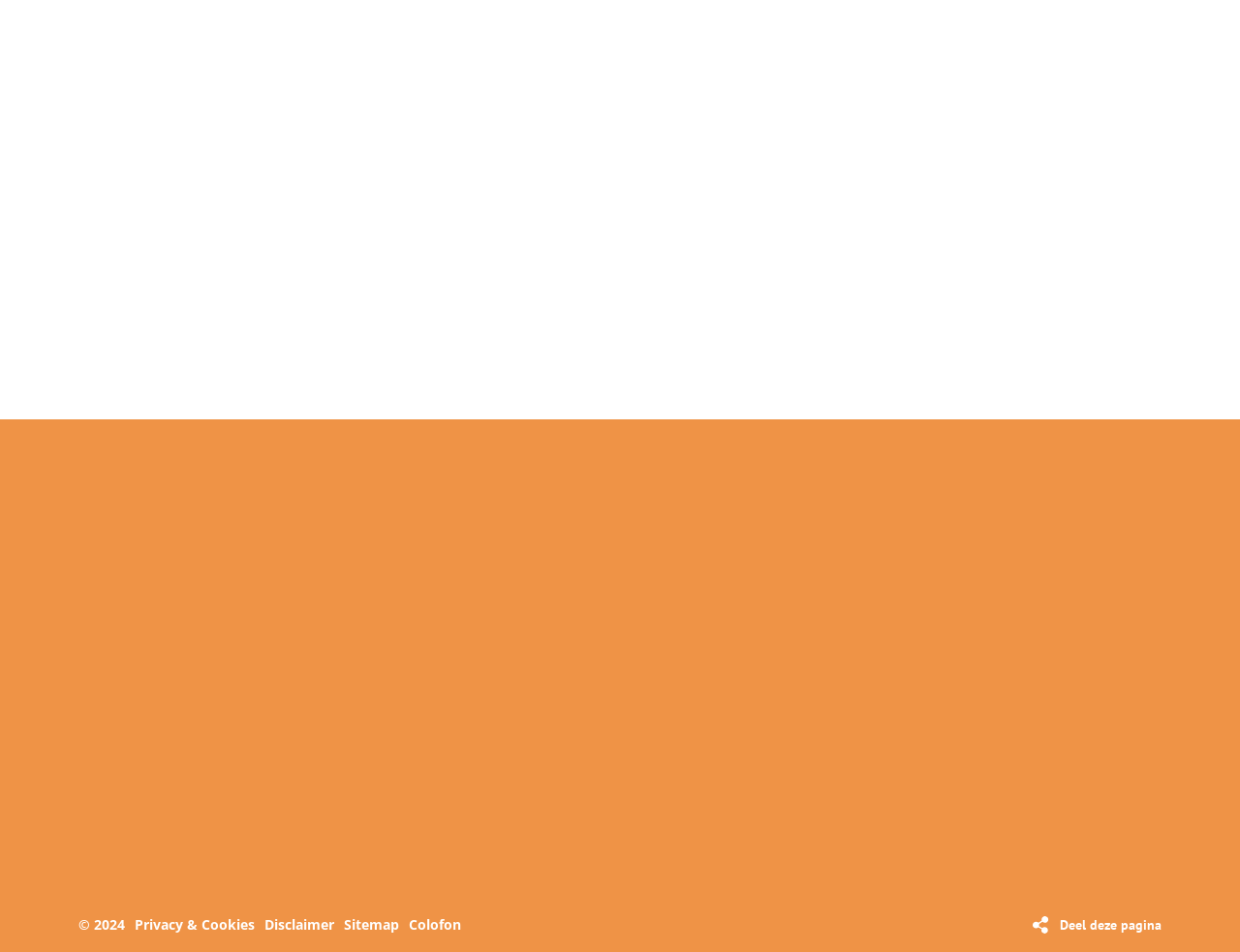What is the vertical position of the 'Sitemap' link?
Provide a well-explained and detailed answer to the question.

The 'Sitemap' link is located at the bottom of the webpage, and its vertical position can be determined by its y1 coordinate, which is 0.953.